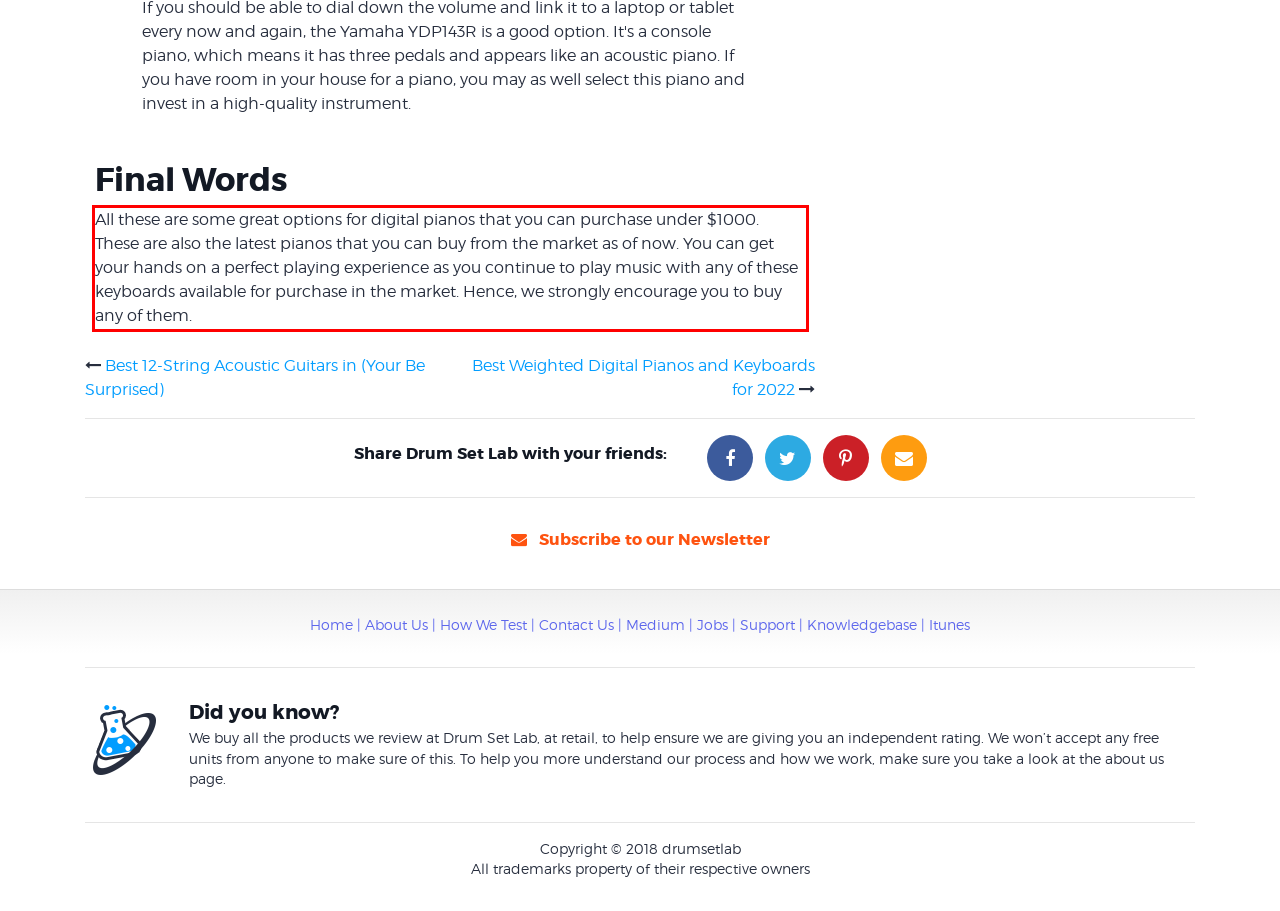Extract and provide the text found inside the red rectangle in the screenshot of the webpage.

All these are some great options for digital pianos that you can purchase under $1000. These are also the latest pianos that you can buy from the market as of now. You can get your hands on a perfect playing experience as you continue to play music with any of these keyboards available for purchase in the market. Hence, we strongly encourage you to buy any of them.